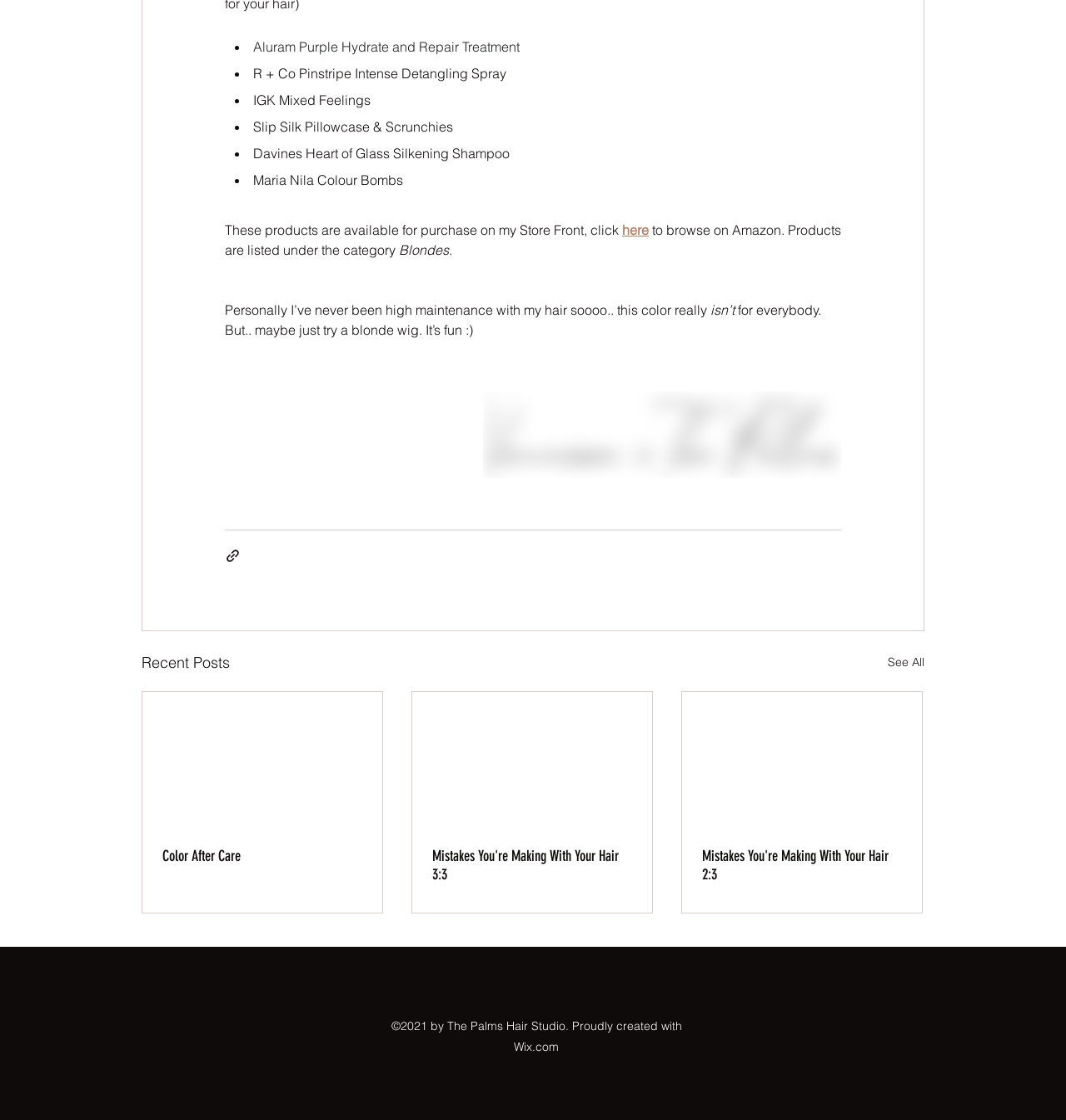Bounding box coordinates must be specified in the format (top-left x, top-left y, bottom-right x, bottom-right y). All values should be floating point numbers between 0 and 1. What are the bounding box coordinates of the UI element described as: Color After Care

[0.152, 0.755, 0.34, 0.771]